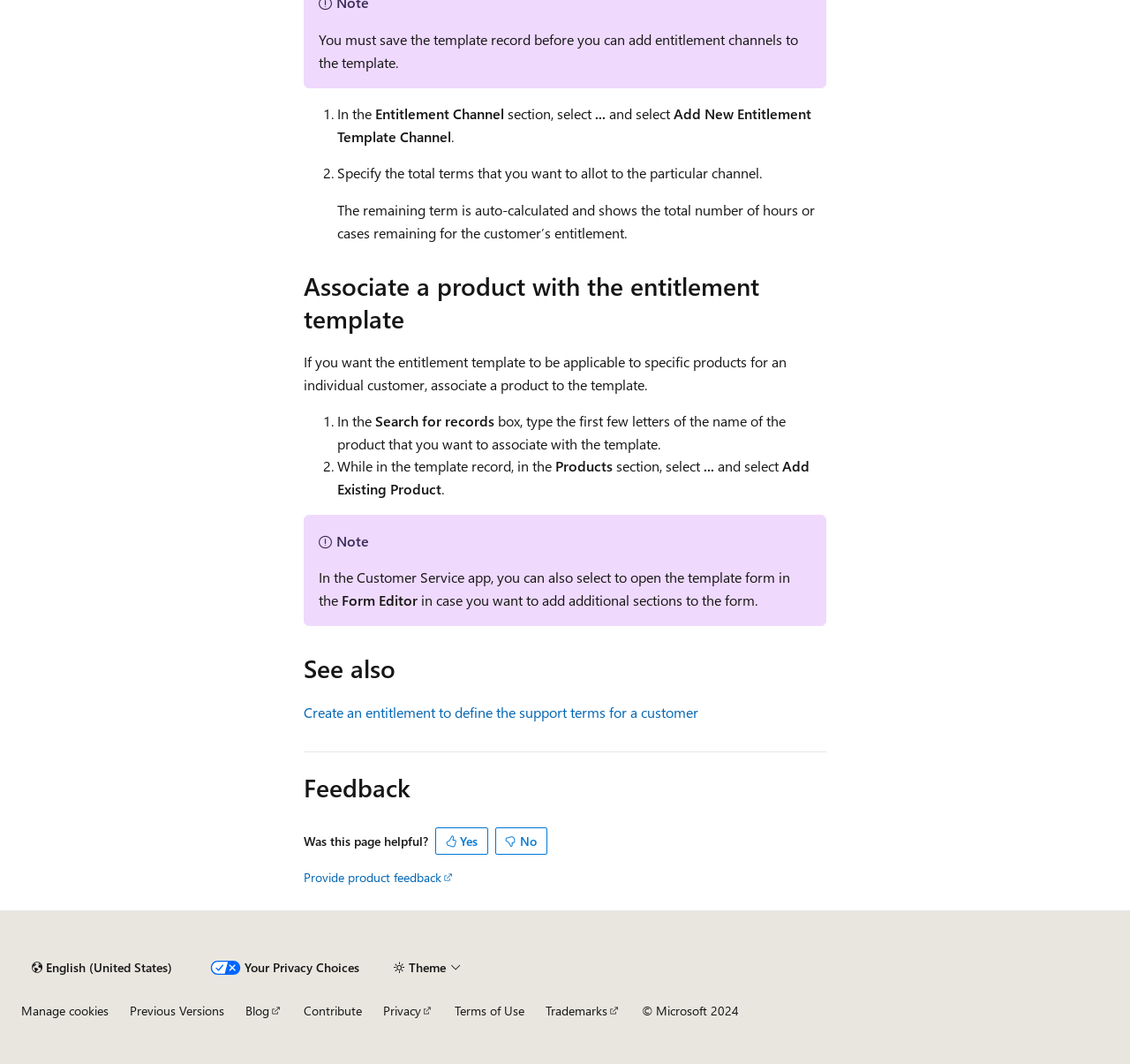Bounding box coordinates are to be given in the format (top-left x, top-left y, bottom-right x, bottom-right y). All values must be floating point numbers between 0 and 1. Provide the bounding box coordinate for the UI element described as: English (United States)

[0.019, 0.896, 0.162, 0.922]